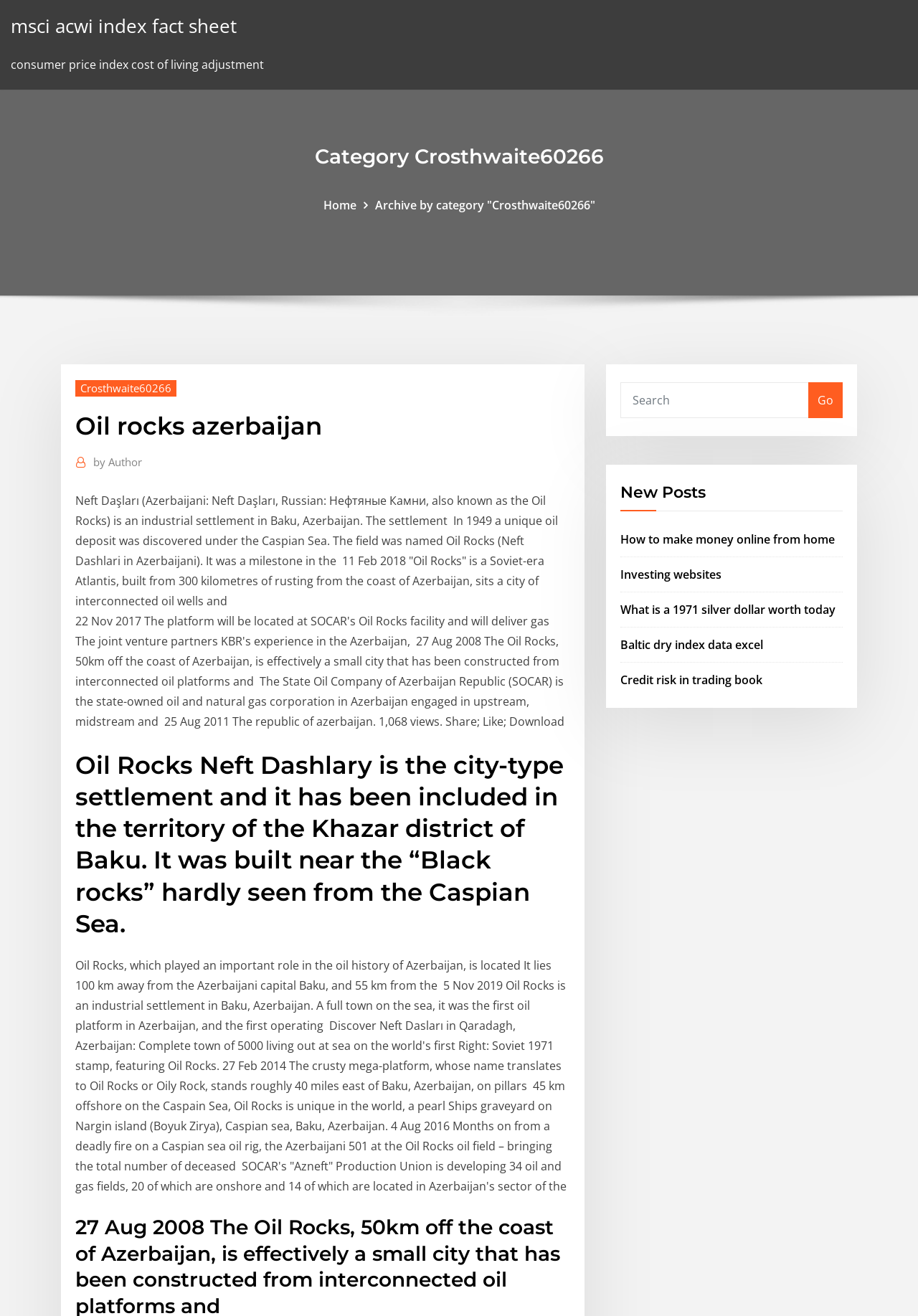Given the following UI element description: "Archive by category "Crosthwaite60266"", find the bounding box coordinates in the webpage screenshot.

[0.408, 0.15, 0.648, 0.162]